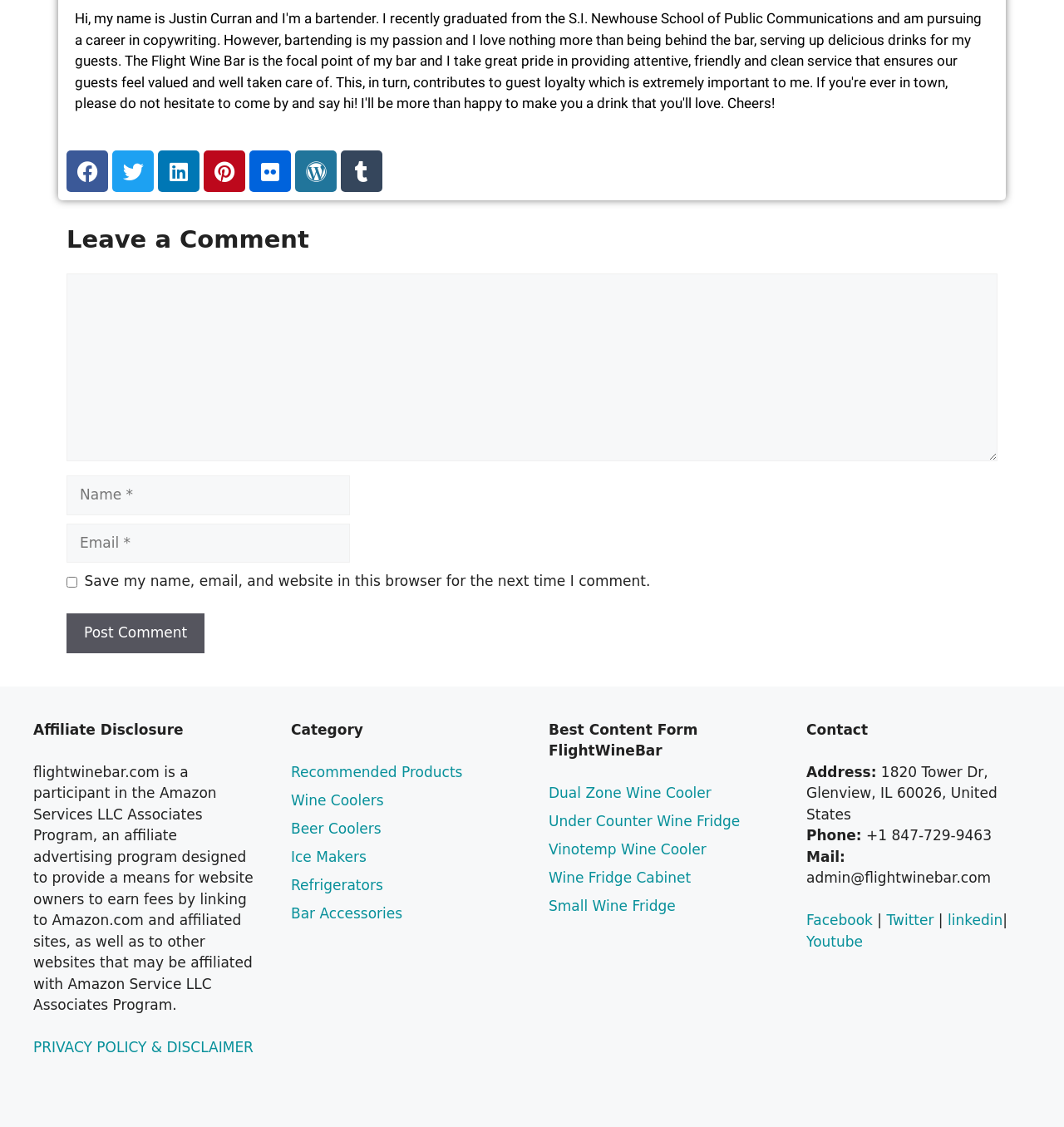Determine the bounding box coordinates of the region to click in order to accomplish the following instruction: "Click on the PRIVACY POLICY & DISCLAIMER link". Provide the coordinates as four float numbers between 0 and 1, specifically [left, top, right, bottom].

[0.031, 0.922, 0.238, 0.937]